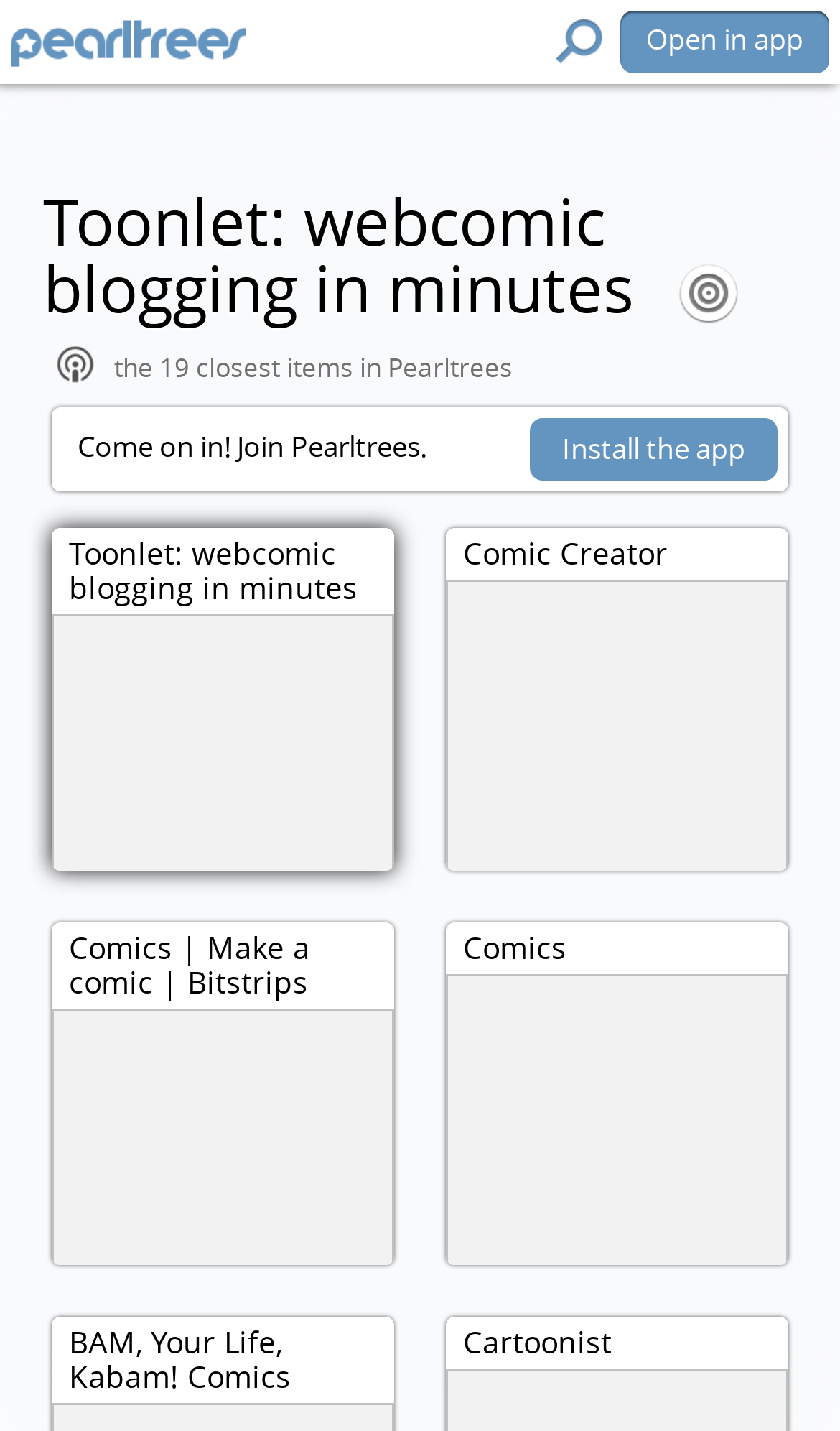Please provide a short answer using a single word or phrase for the question:
What is the alternative way to access the content?

Open in app